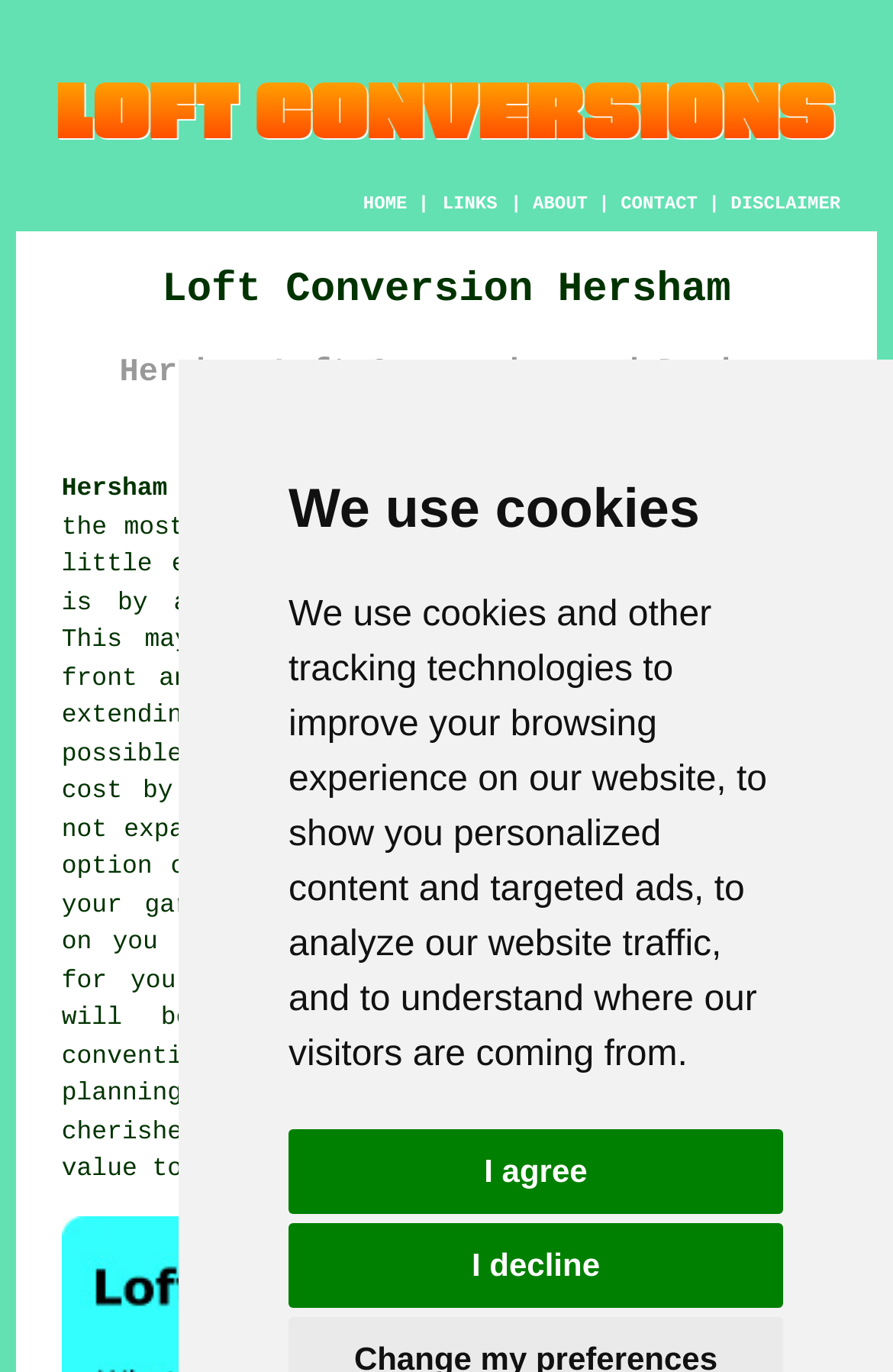Provide the bounding box coordinates of the section that needs to be clicked to accomplish the following instruction: "learn about Hersham Loft Conversions."

[0.069, 0.348, 0.617, 0.368]